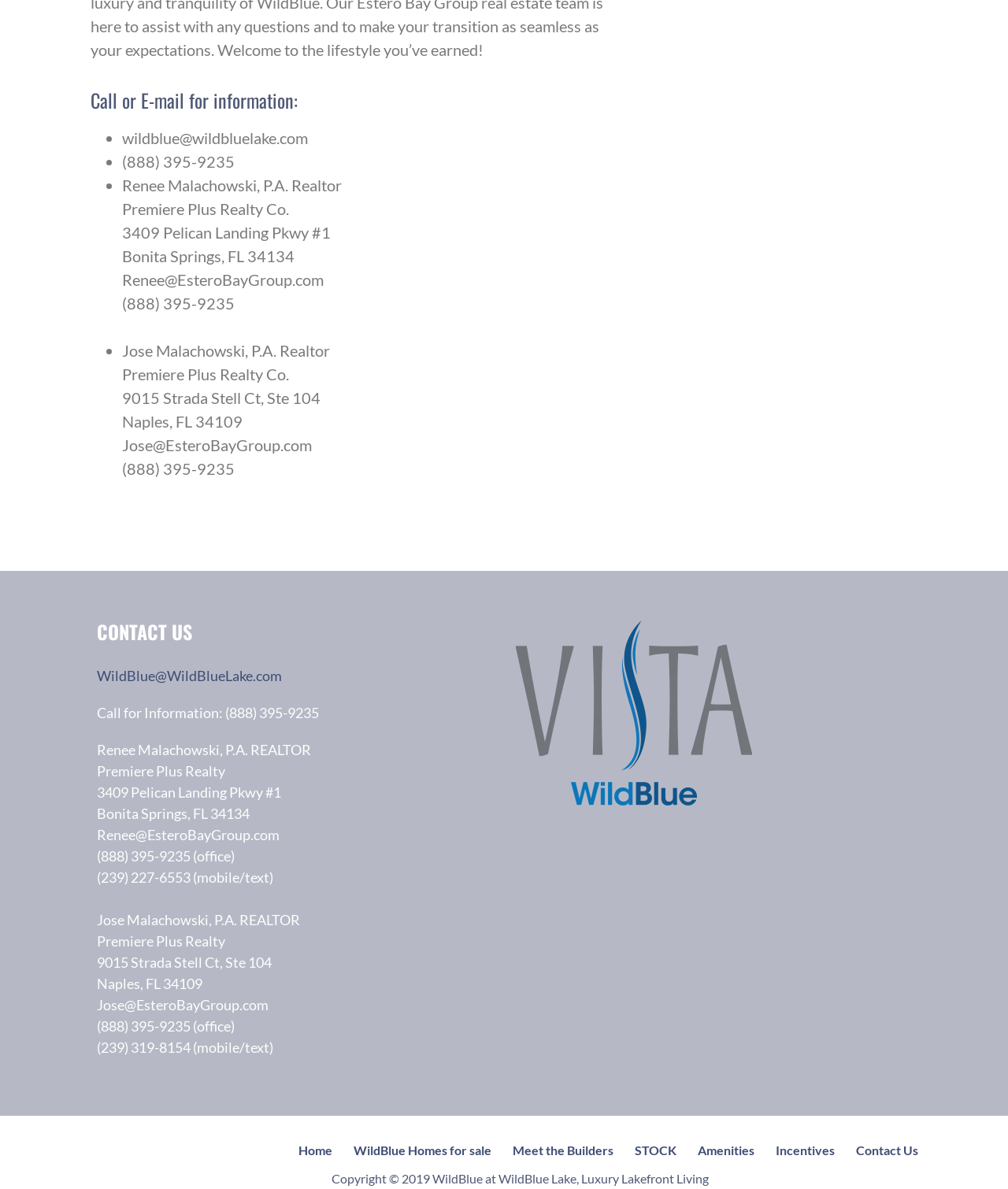Give a one-word or short phrase answer to the question: 
What is the copyright year of WildBlue at WildBlue Lake?

2019